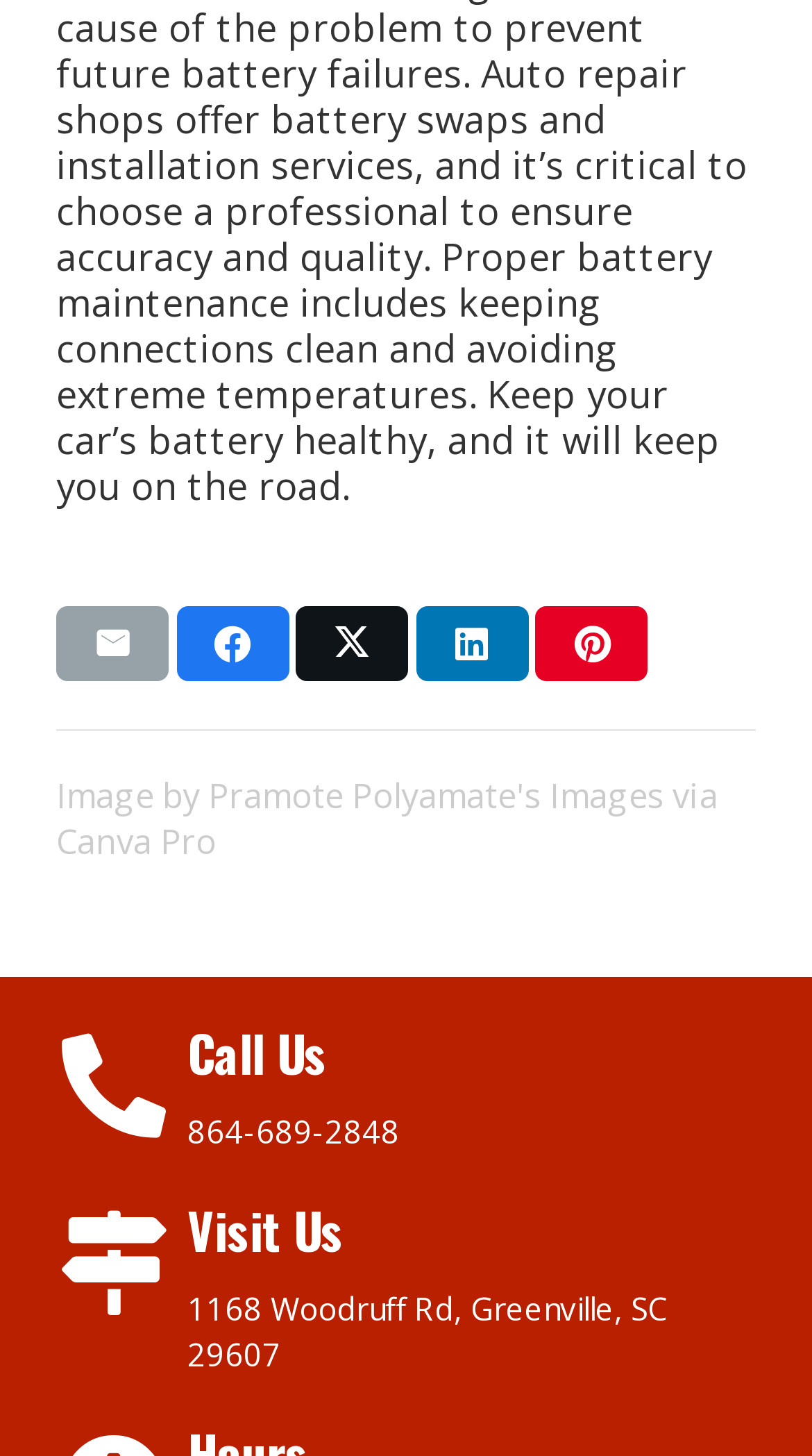What is the phone number to call?
Based on the image, please offer an in-depth response to the question.

I found the phone number by looking at the static text element with the content '864-689-2848' which is located below the 'Call Us' heading.